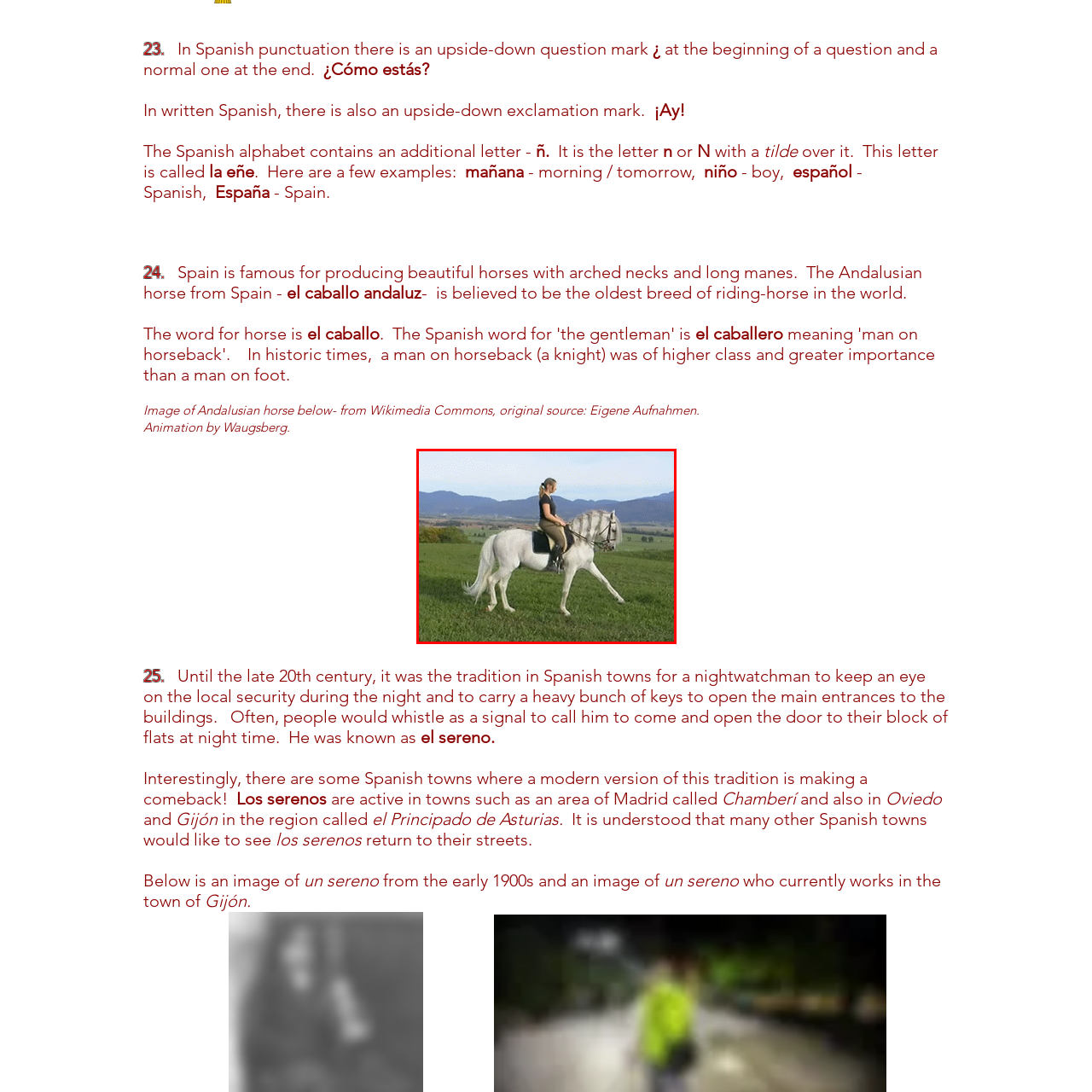Please look at the highlighted area within the red border and provide the answer to this question using just one word or phrase: 
What is the setting of the scene?

Open green field